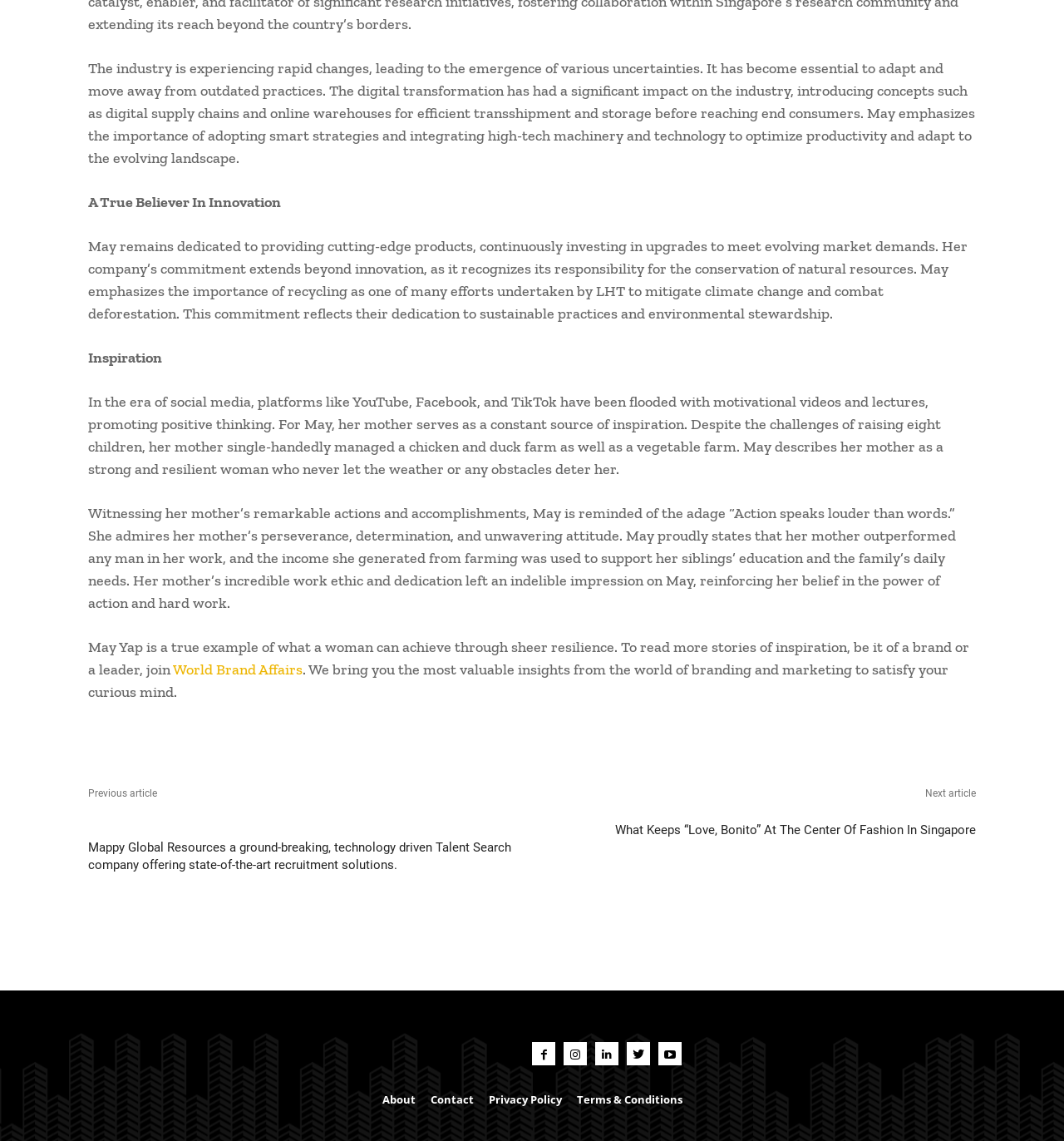Find the bounding box coordinates of the element you need to click on to perform this action: 'View Attorney-General's Department website'. The coordinates should be represented by four float values between 0 and 1, in the format [left, top, right, bottom].

None